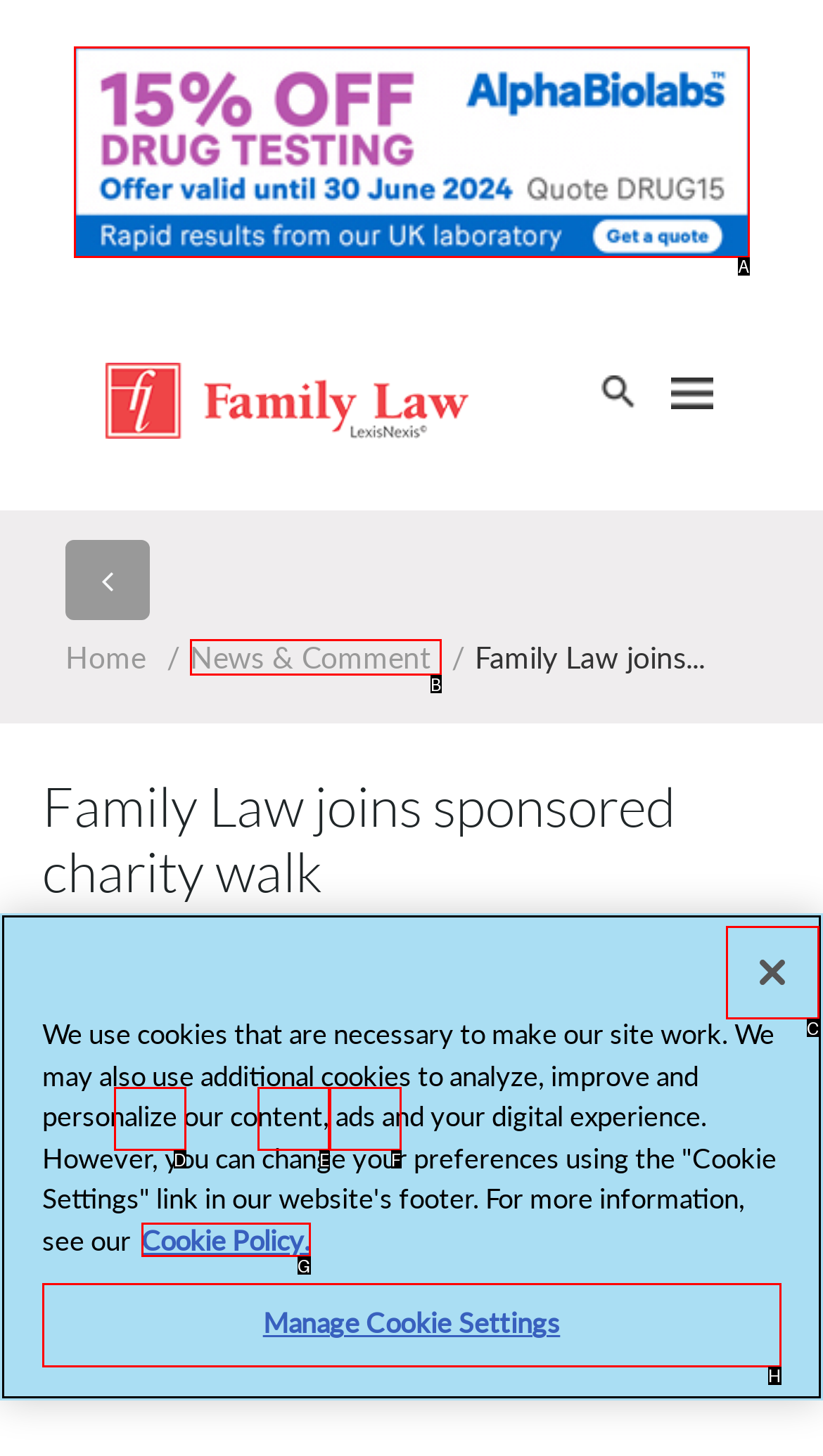Which UI element should be clicked to perform the following task: Click the News & Comment link? Answer with the corresponding letter from the choices.

B